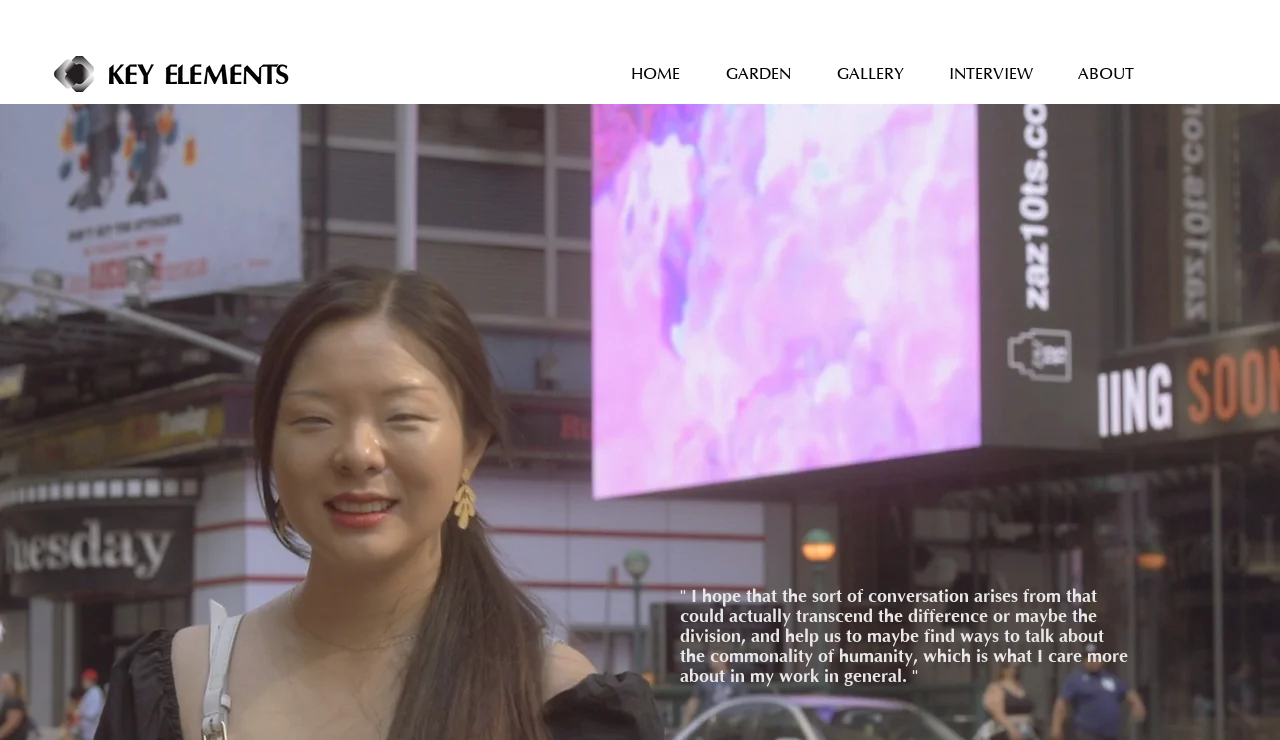What is the quote on the webpage about?
Please provide a comprehensive answer based on the details in the screenshot.

The quote on the webpage mentions 'the commonality of humanity', which suggests that it is about the shared aspects of human experience.